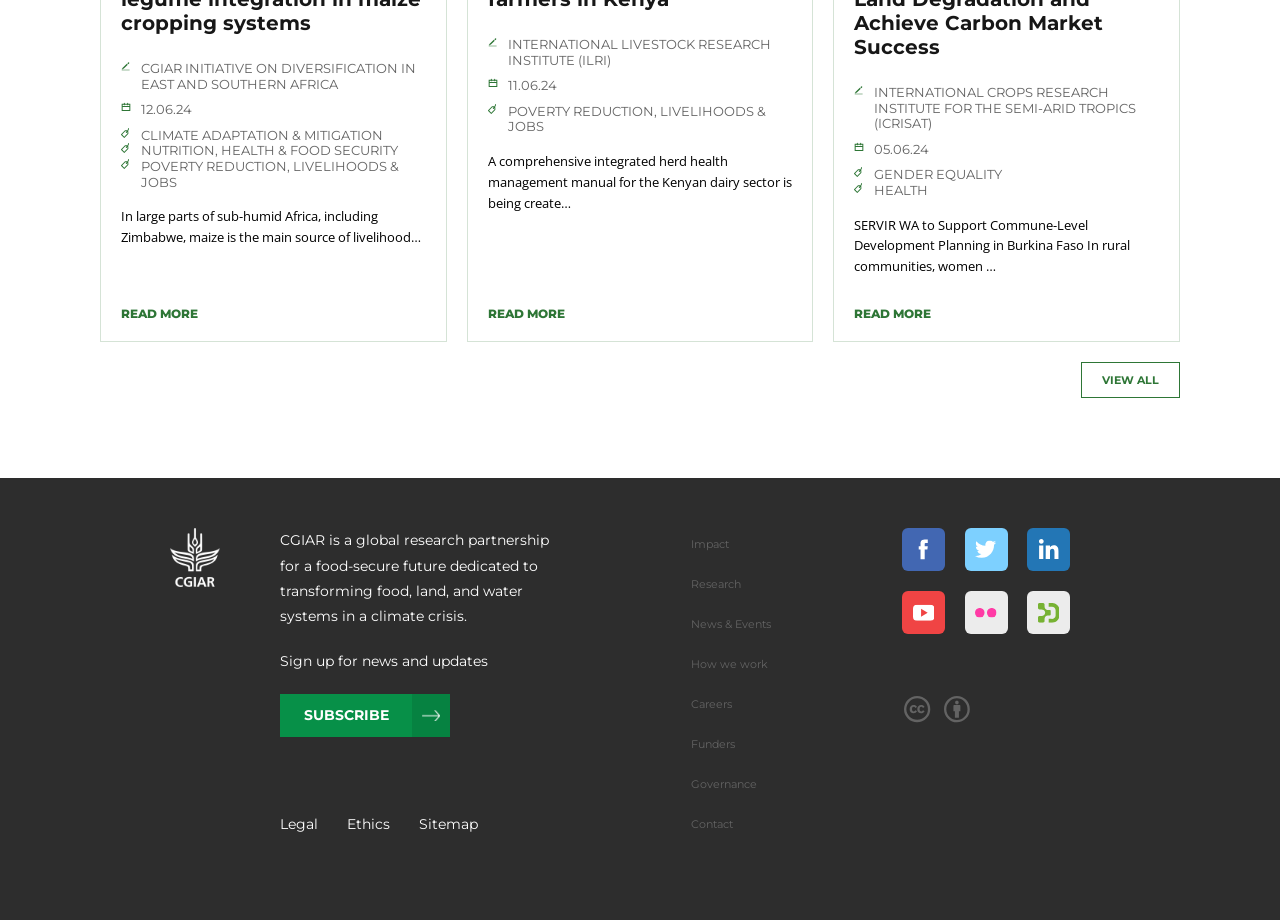Specify the bounding box coordinates of the element's area that should be clicked to execute the given instruction: "Read more about CGIAR". The coordinates should be four float numbers between 0 and 1, i.e., [left, top, right, bottom].

[0.133, 0.574, 0.172, 0.638]